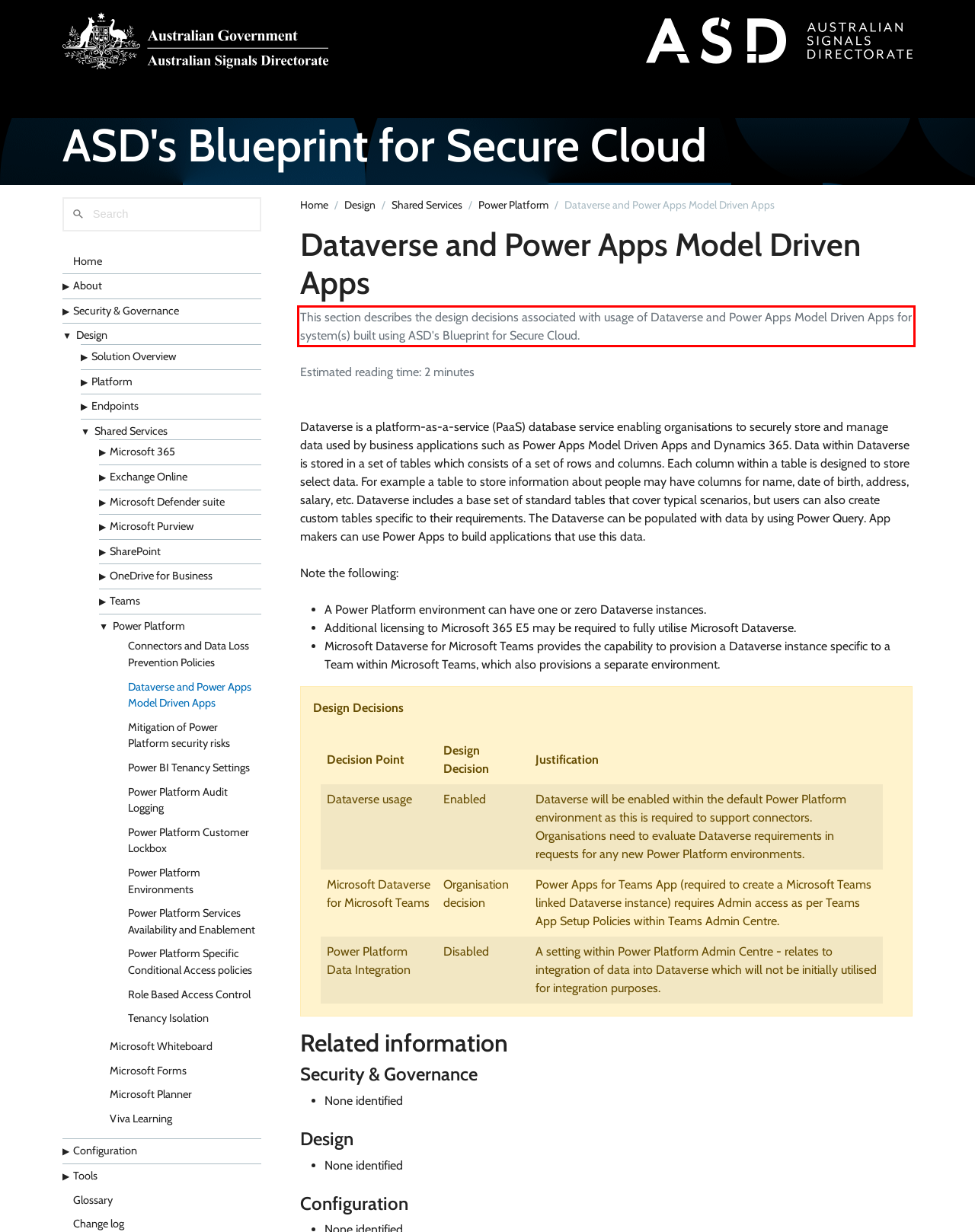Please examine the webpage screenshot containing a red bounding box and use OCR to recognize and output the text inside the red bounding box.

This section describes the design decisions associated with usage of Dataverse and Power Apps Model Driven Apps for system(s) built using ASD's Blueprint for Secure Cloud.